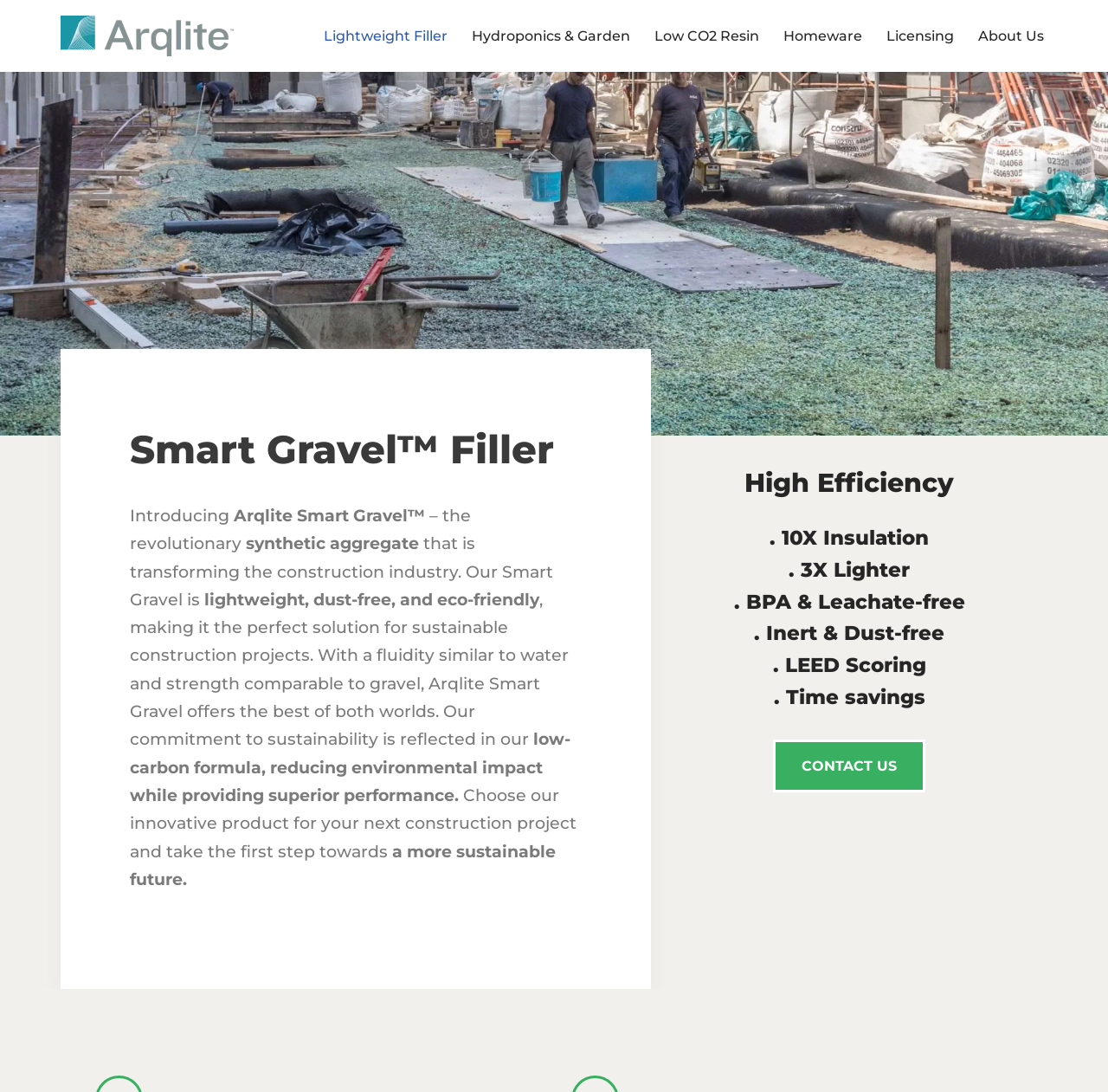What is the name of the innovative product?
Refer to the image and give a detailed answer to the question.

I found the answer by looking at the heading 'Smart Gravel™️ Filler' and the surrounding text, which introduces Arqlite Smart Gravel as a revolutionary synthetic aggregate.